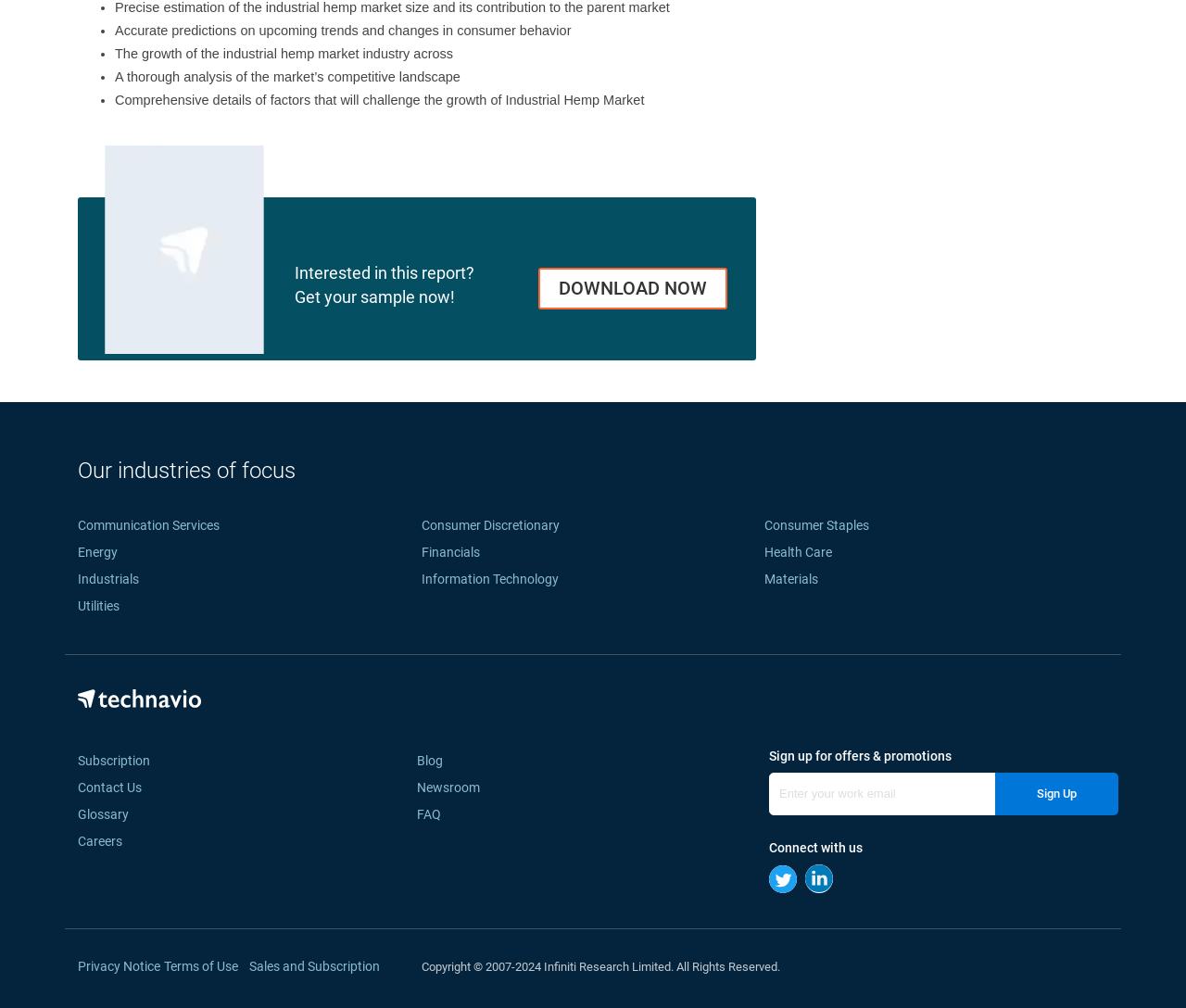Pinpoint the bounding box coordinates of the element you need to click to execute the following instruction: "View the blog". The bounding box should be represented by four float numbers between 0 and 1, in the format [left, top, right, bottom].

[0.352, 0.747, 0.383, 0.762]